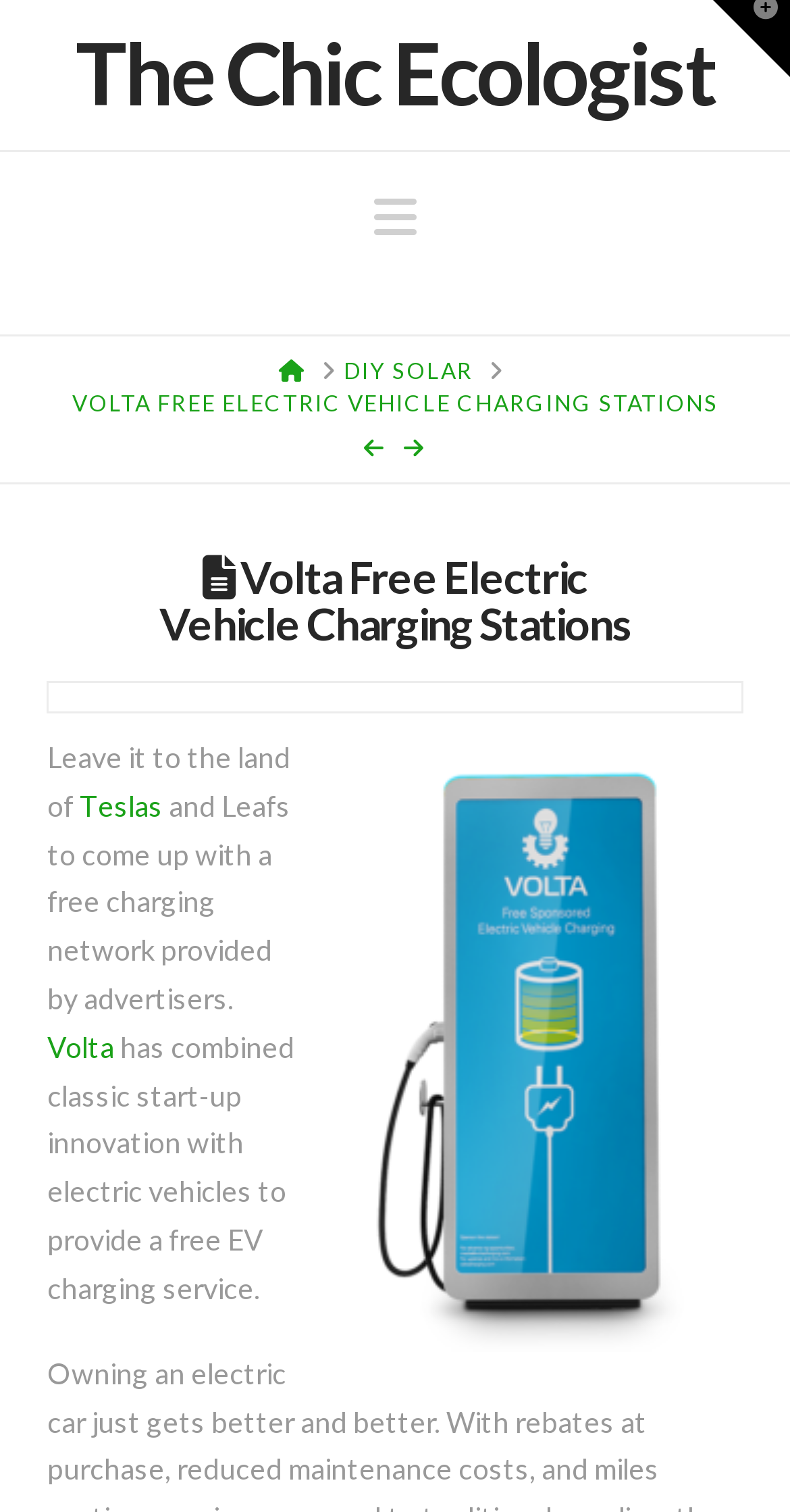Please find the bounding box coordinates of the element that you should click to achieve the following instruction: "Learn more about DIY SOLAR". The coordinates should be presented as four float numbers between 0 and 1: [left, top, right, bottom].

[0.435, 0.235, 0.599, 0.255]